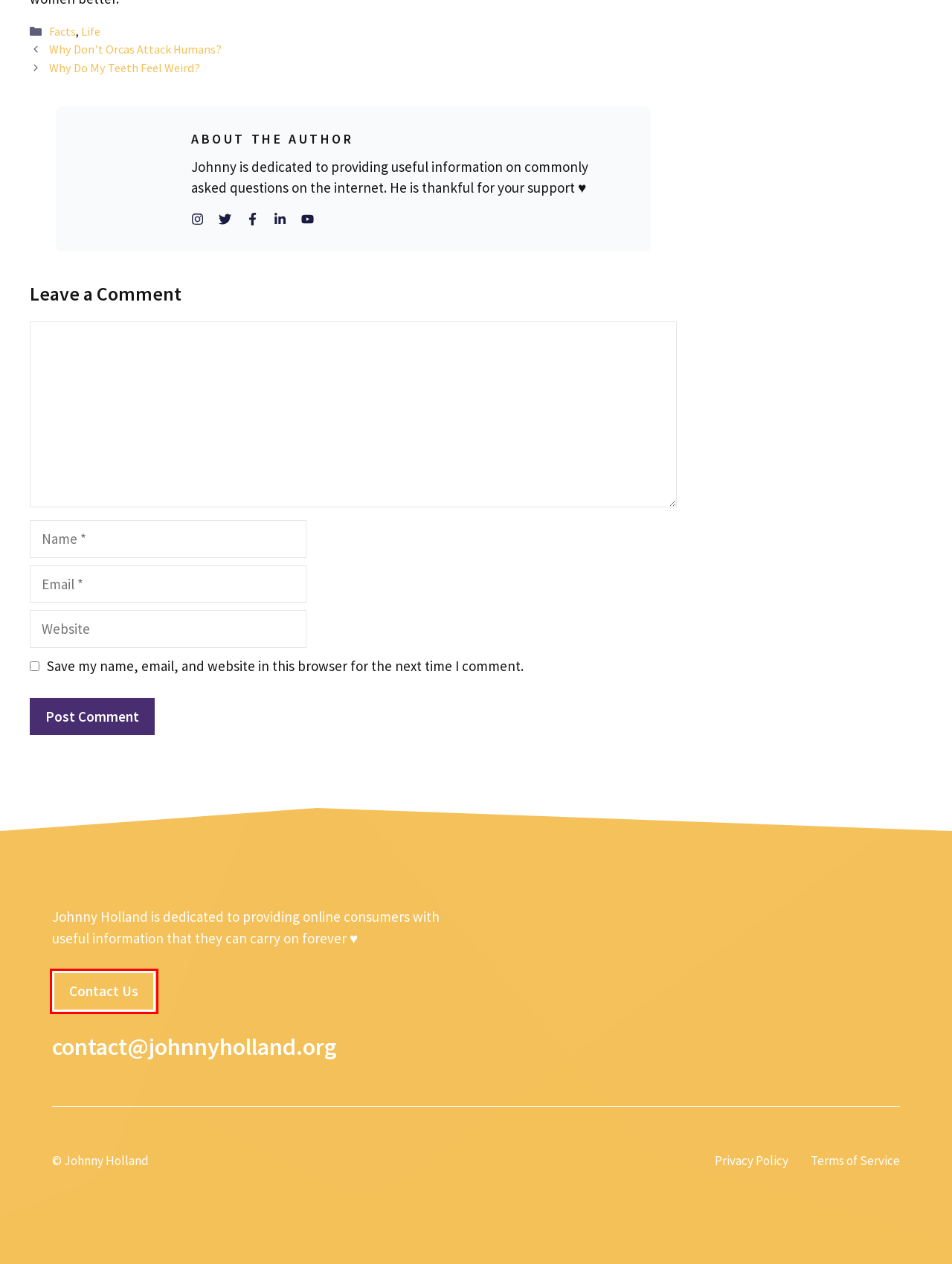You are provided with a screenshot of a webpage highlighting a UI element with a red bounding box. Choose the most suitable webpage description that matches the new page after clicking the element in the bounding box. Here are the candidates:
A. Why Do Guys Like Being Called Daddy? Johnny Holland
B. Terms & Conditions
C. Contact Us Today - Johnny Holland
D. Privacy Policy - Johnny Holland
E. Facts Archives - Johnny Holland
F. Johnny Holland, Author at Johnny Holland
G. Business Archives - Johnny Holland
H. Why Don’t Orcas Attack Humans | Johnny Holland

C